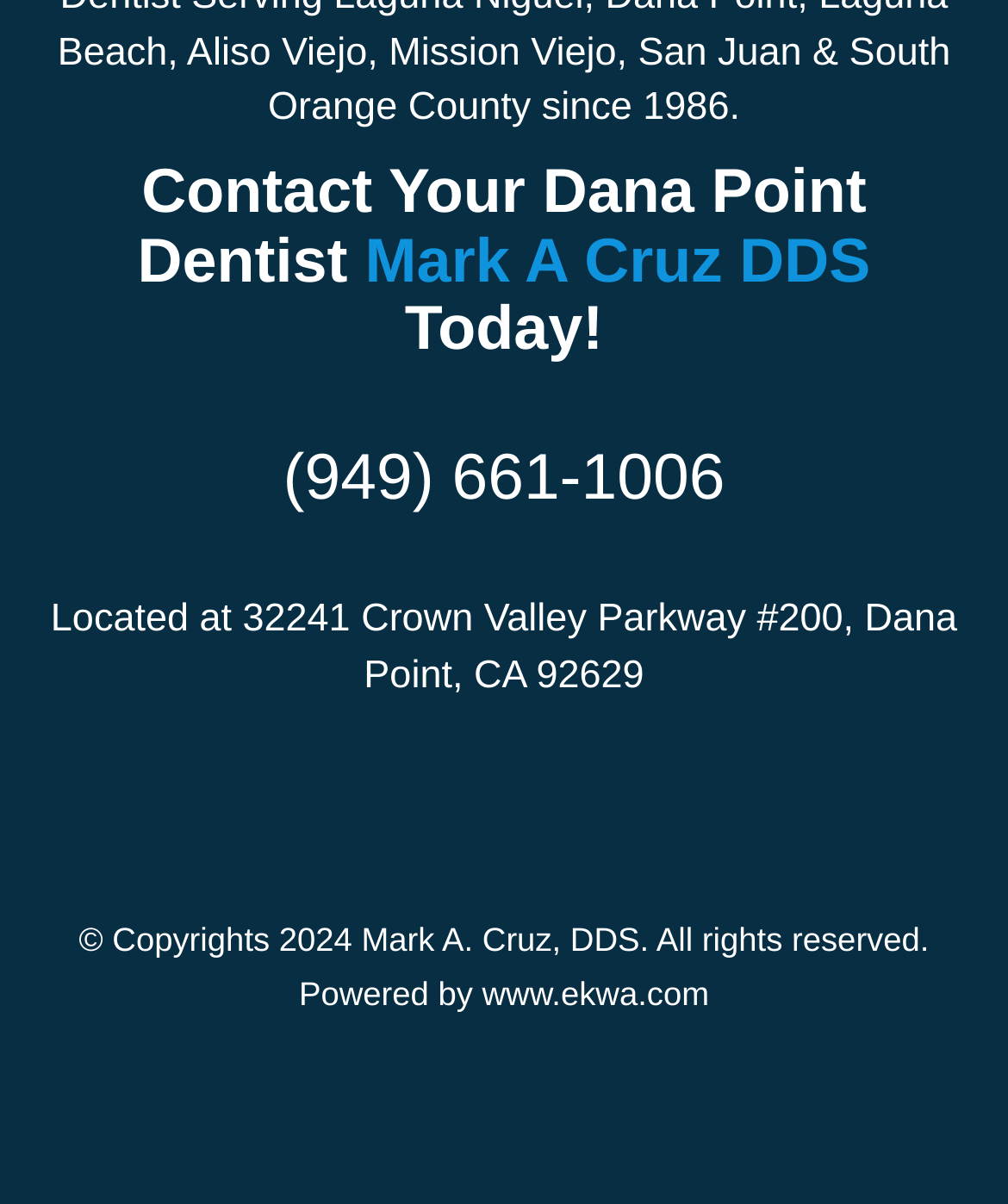Kindly determine the bounding box coordinates for the area that needs to be clicked to execute this instruction: "Visit the website of the dentist's platform provider".

[0.478, 0.809, 0.703, 0.841]